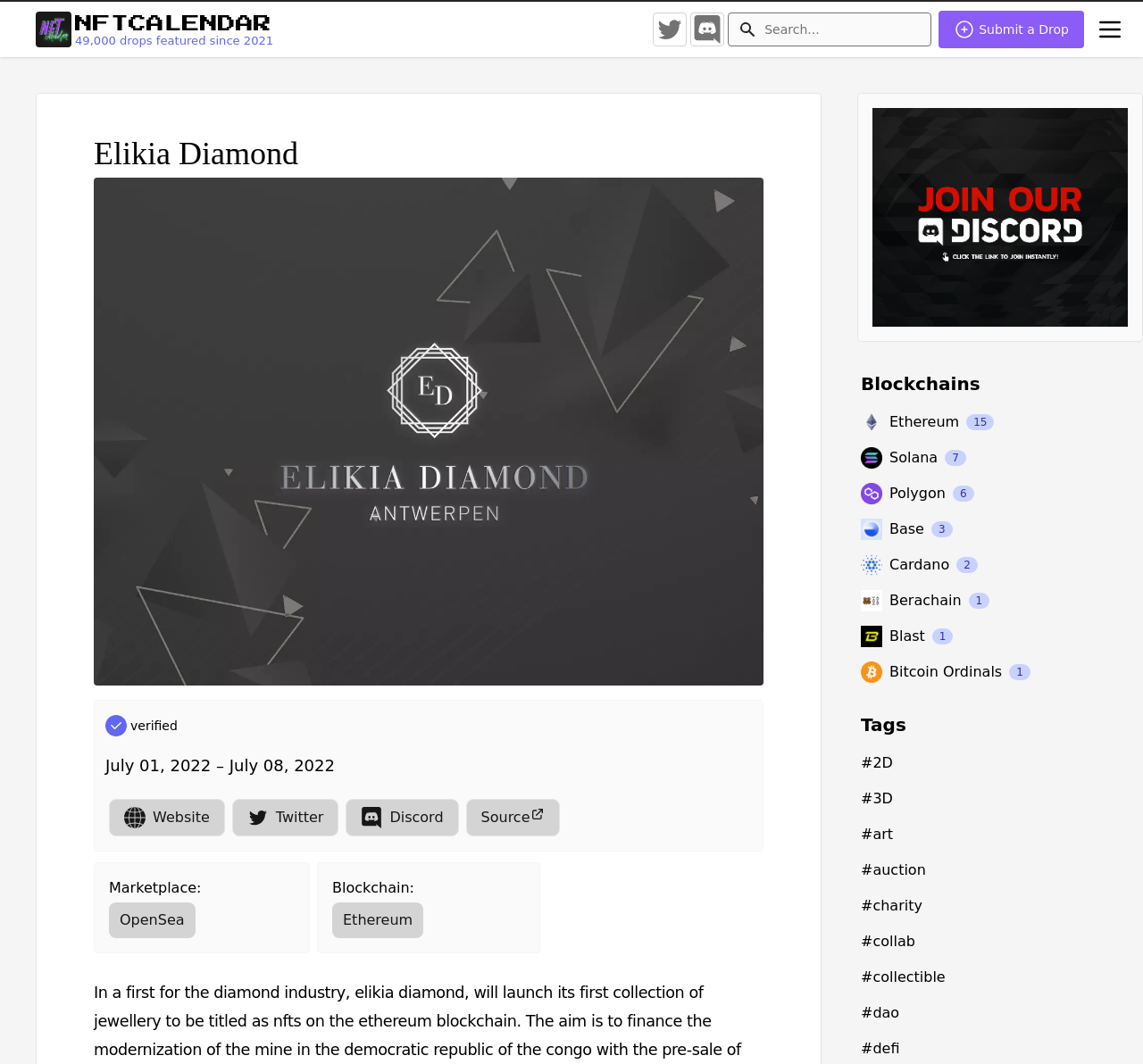Examine the image and give a thorough answer to the following question:
What is the name of the diamond company?

The name of the diamond company can be found in the heading element with the text 'Elikia Diamond' at the top of the webpage.